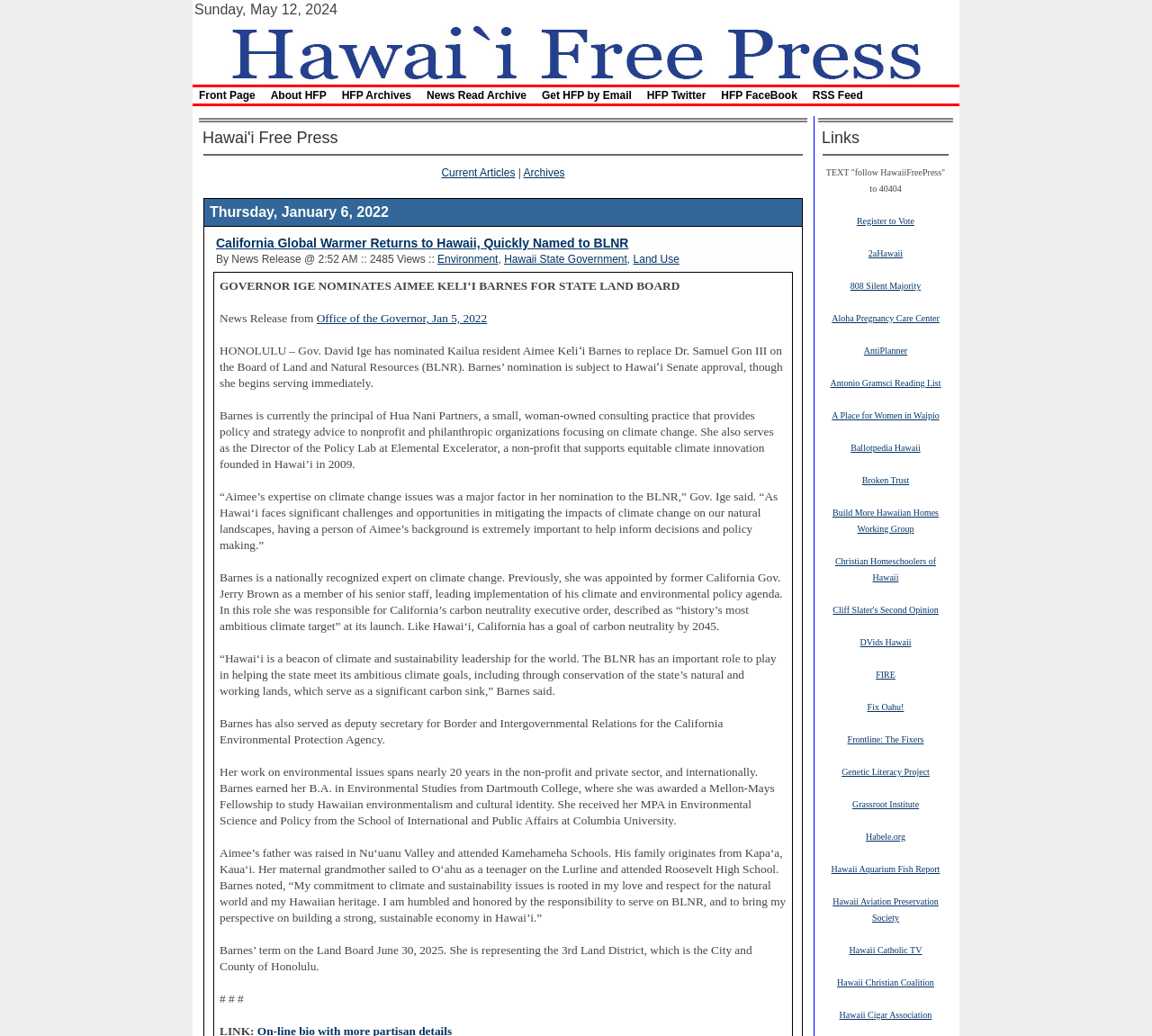Determine the bounding box coordinates of the element that should be clicked to execute the following command: "Check the 'Current Articles' section".

[0.383, 0.161, 0.447, 0.173]